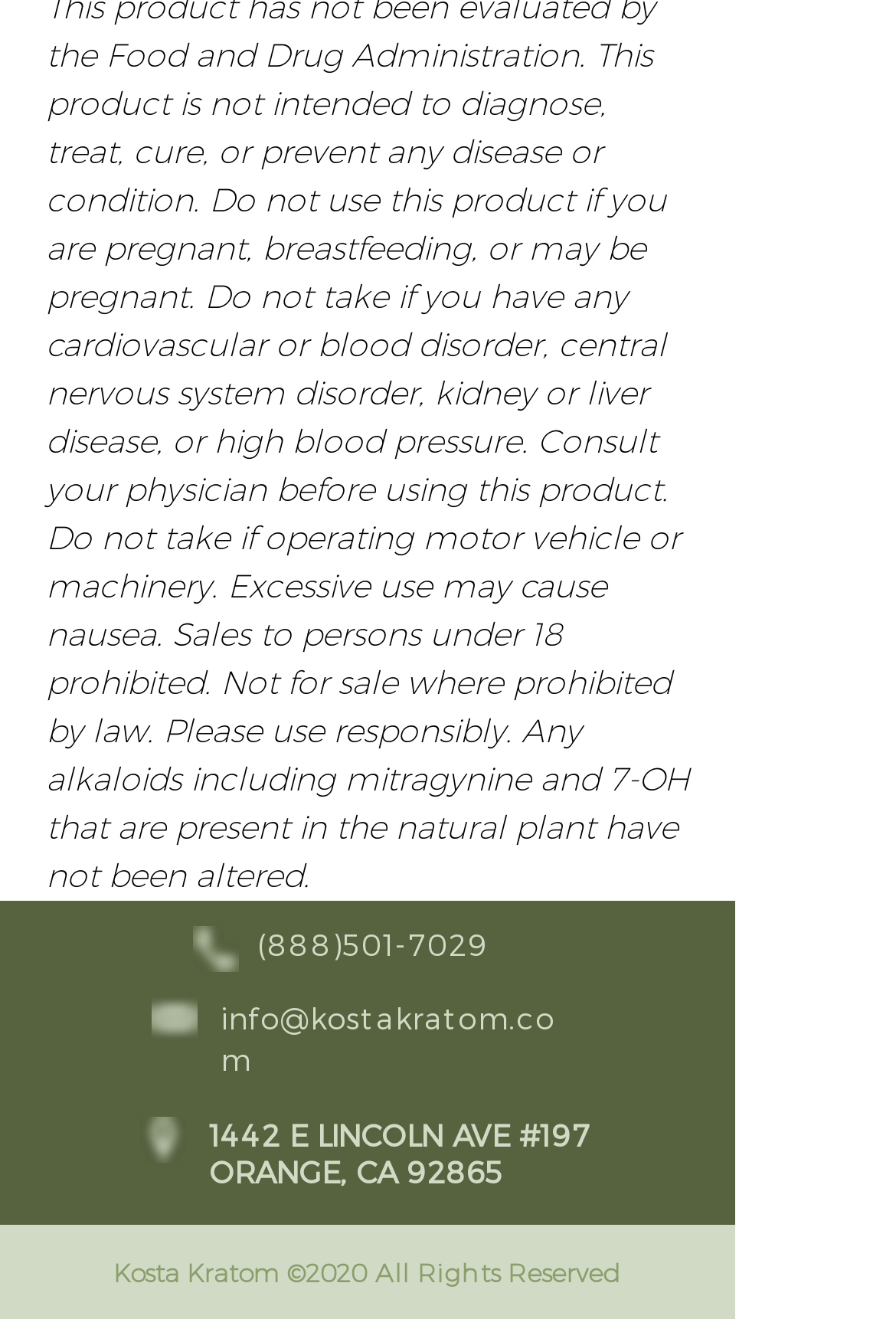What is the contact email?
Provide an in-depth and detailed explanation in response to the question.

The contact email can be found in the link element 121, which contains the email address 'info@kostakratom.com'.